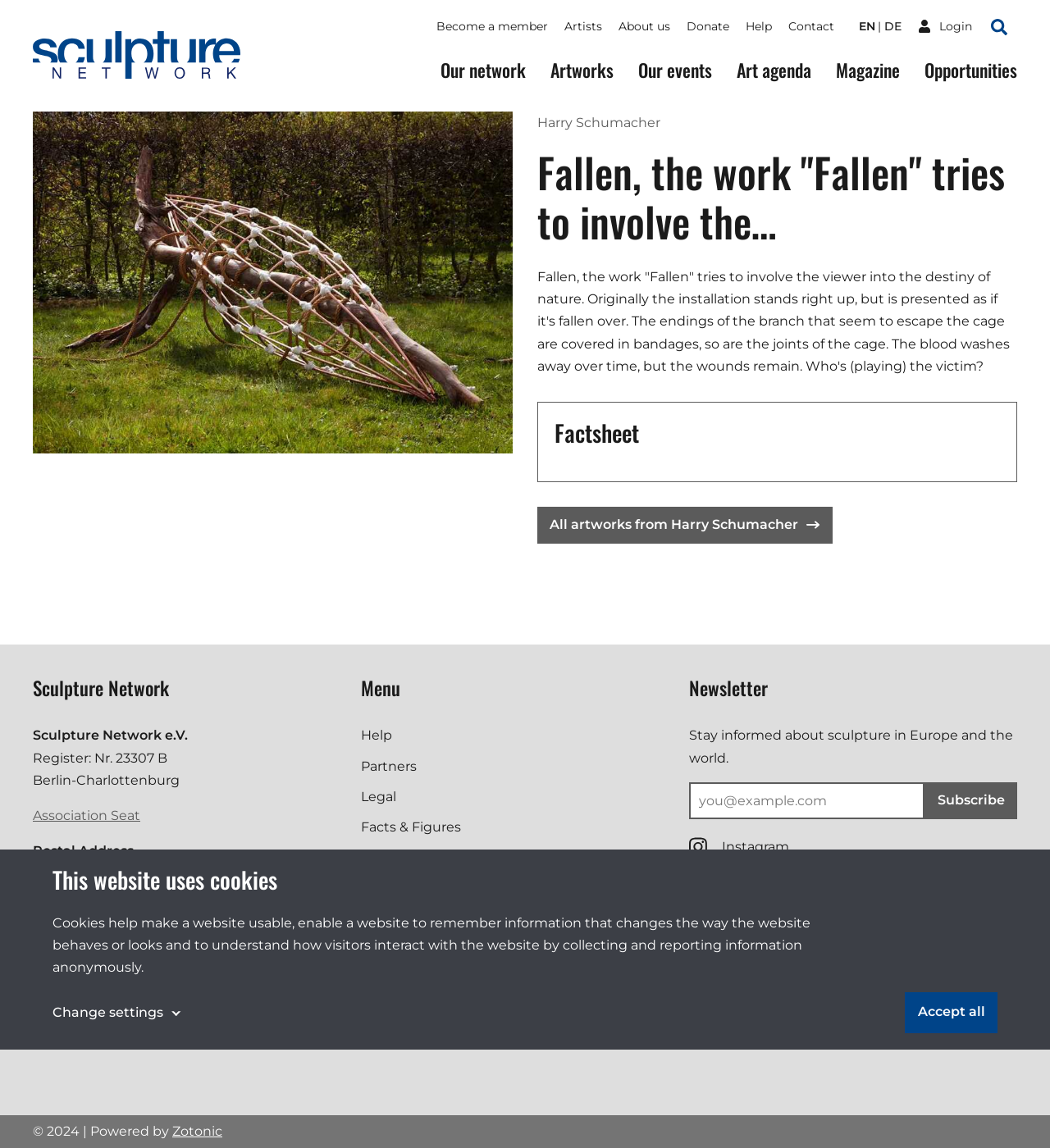Find the bounding box coordinates corresponding to the UI element with the description: "Select/drop/paste files here". The coordinates should be formatted as [left, top, right, bottom], with values as floats between 0 and 1.

None